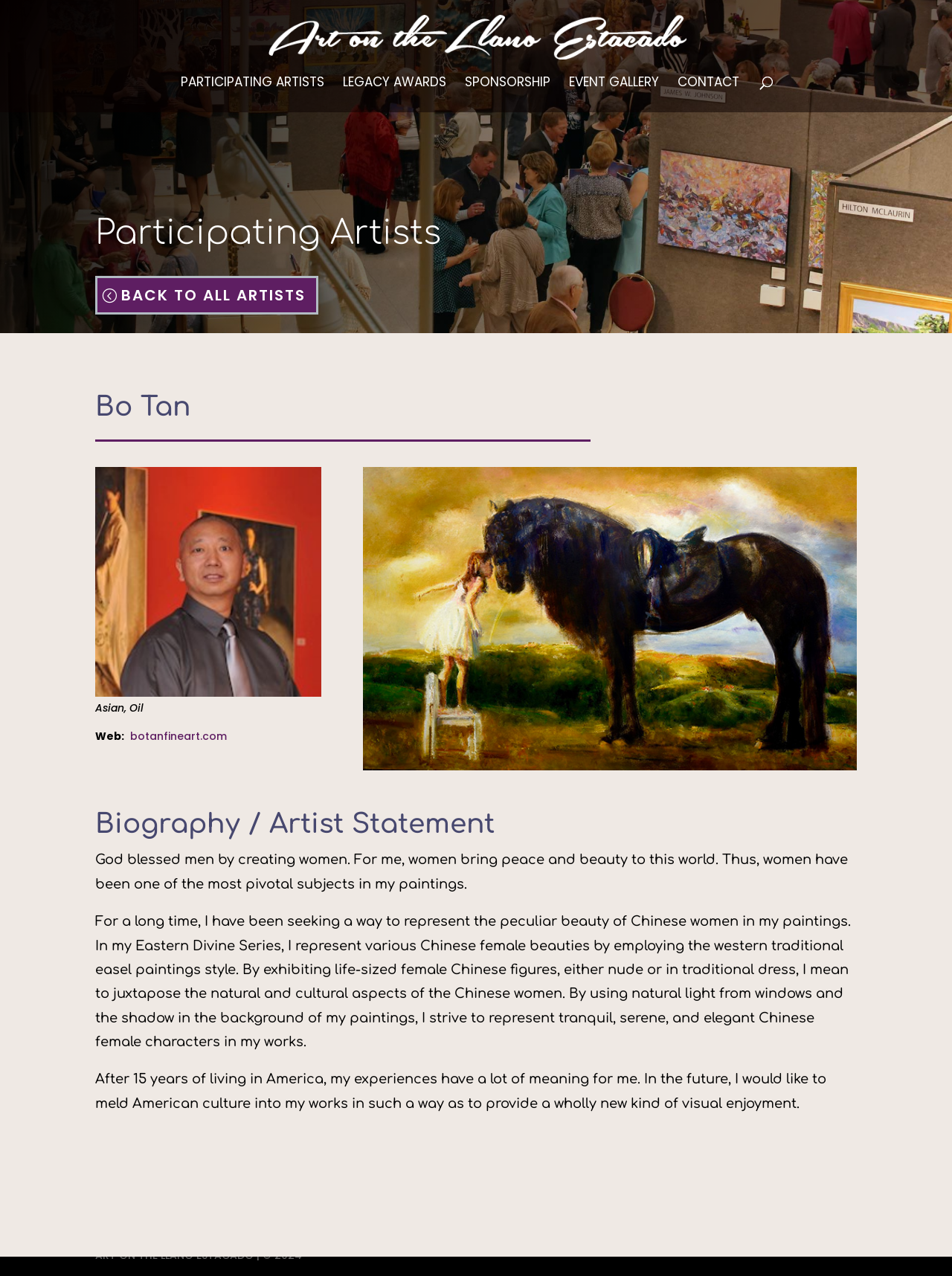Refer to the element description alt="Art on the Llano Estacado" and identify the corresponding bounding box in the screenshot. Format the coordinates as (top-left x, top-left y, bottom-right x, bottom-right y) with values in the range of 0 to 1.

[0.245, 0.023, 0.758, 0.034]